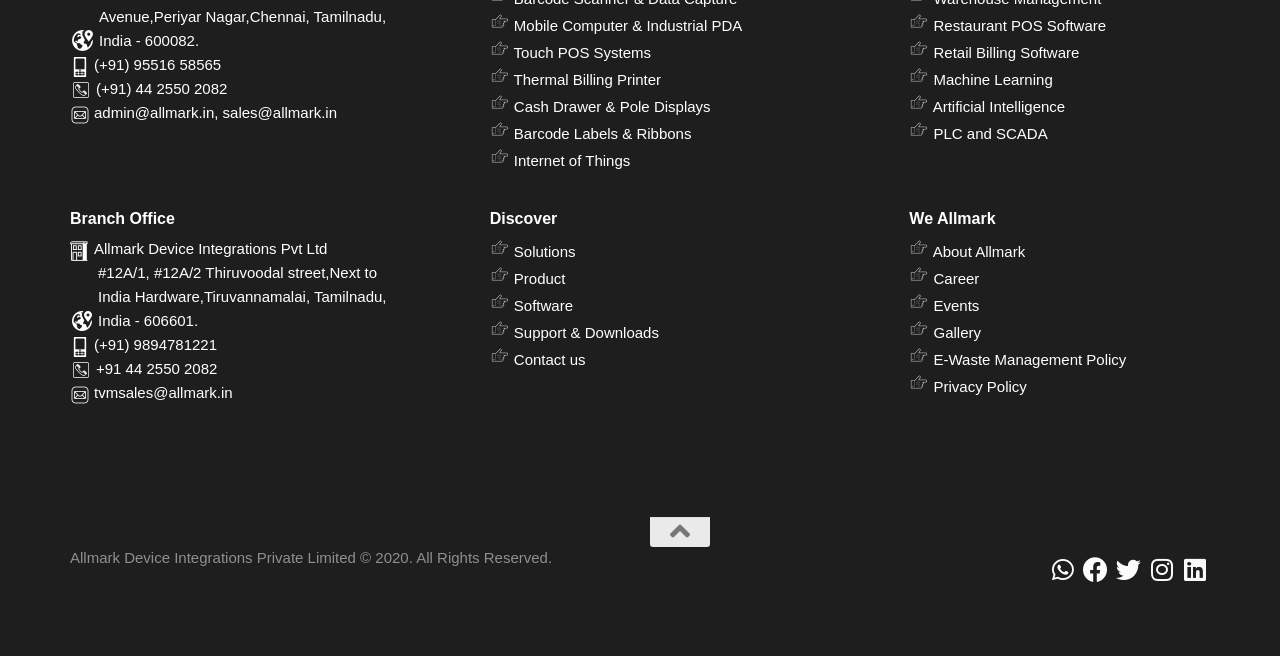Please specify the bounding box coordinates in the format (top-left x, top-left y, bottom-right x, bottom-right y), with values ranging from 0 to 1. Identify the bounding box for the UI component described as follows: Gallery

[0.71, 0.493, 0.766, 0.519]